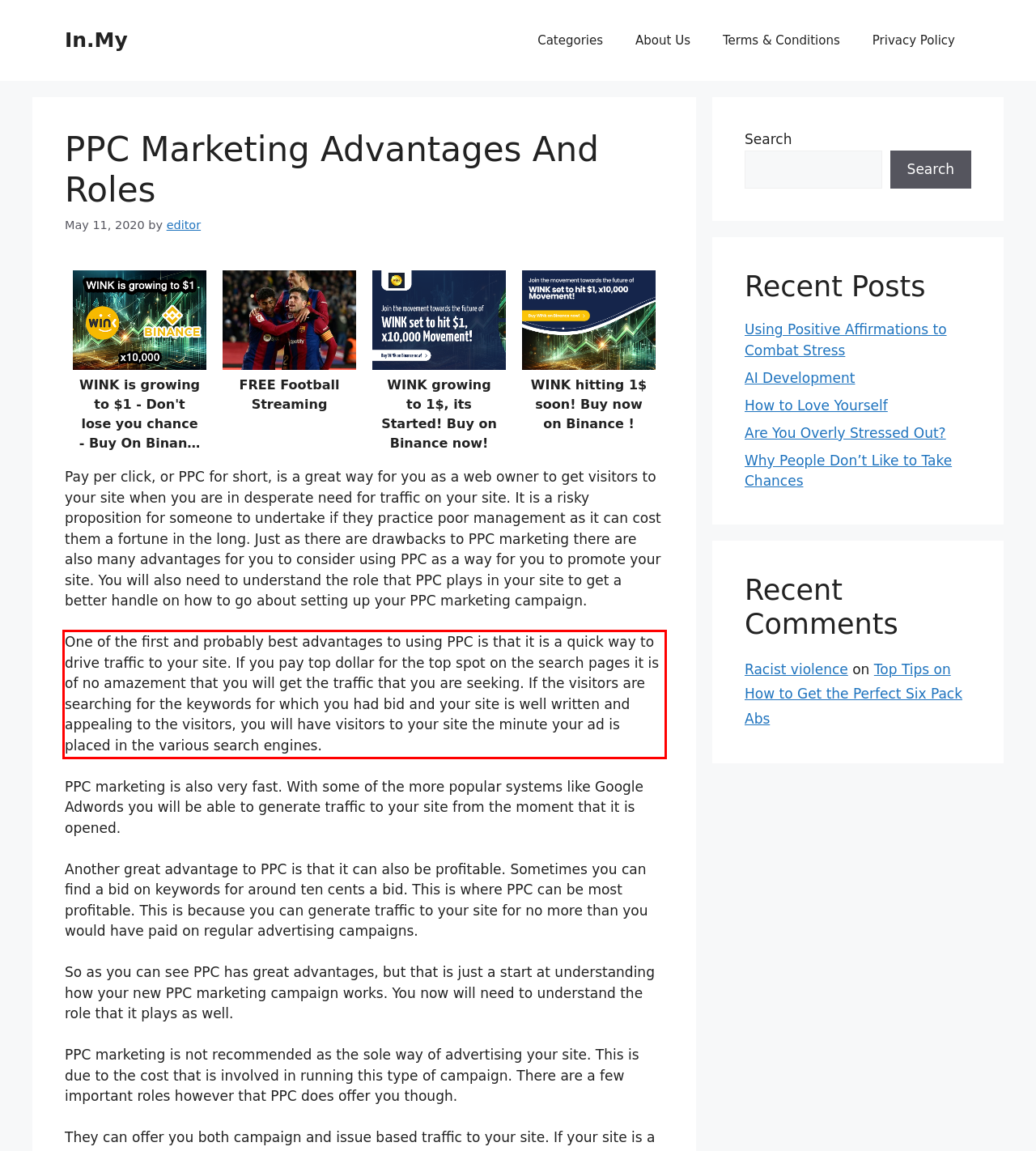Given a webpage screenshot, identify the text inside the red bounding box using OCR and extract it.

One of the first and probably best advantages to using PPC is that it is a quick way to drive traffic to your site. If you pay top dollar for the top spot on the search pages it is of no amazement that you will get the traffic that you are seeking. If the visitors are searching for the keywords for which you had bid and your site is well written and appealing to the visitors, you will have visitors to your site the minute your ad is placed in the various search engines.